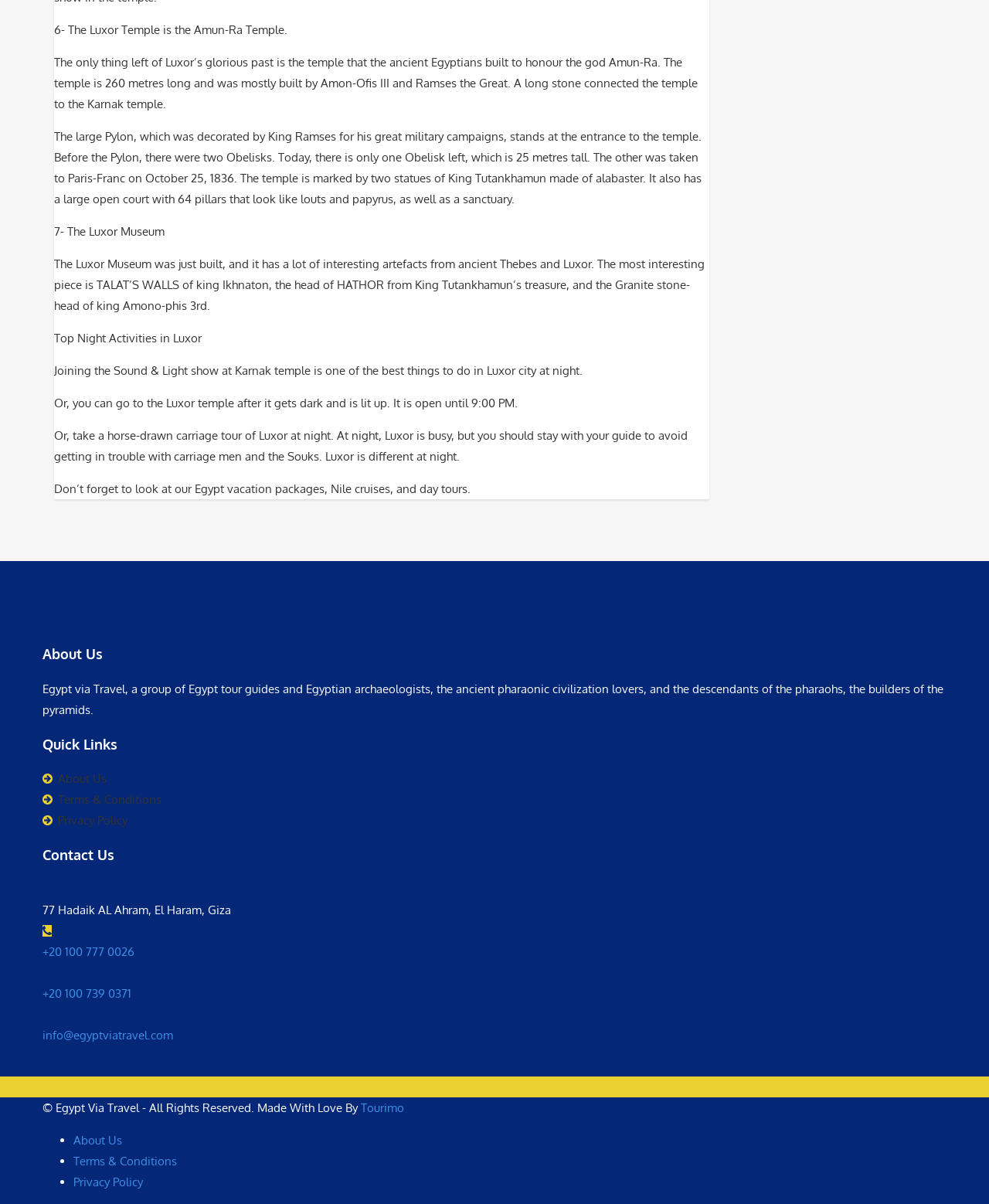Determine the bounding box coordinates of the section I need to click to execute the following instruction: "Click on About Us". Provide the coordinates as four float numbers between 0 and 1, i.e., [left, top, right, bottom].

[0.043, 0.535, 0.957, 0.552]